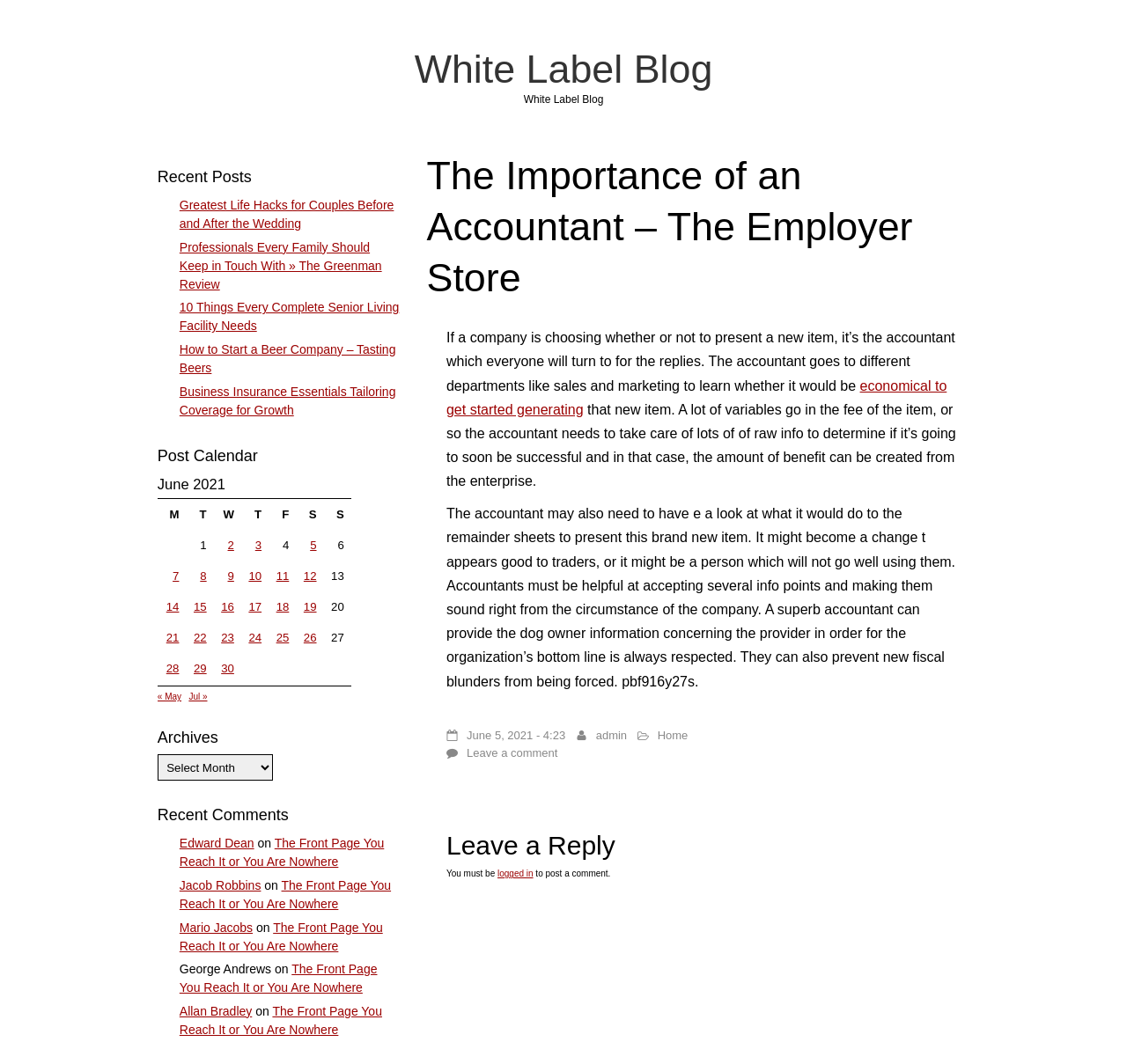Please identify the bounding box coordinates of the element's region that I should click in order to complete the following instruction: "click the White Label Blog link". The bounding box coordinates consist of four float numbers between 0 and 1, i.e., [left, top, right, bottom].

[0.368, 0.044, 0.632, 0.085]